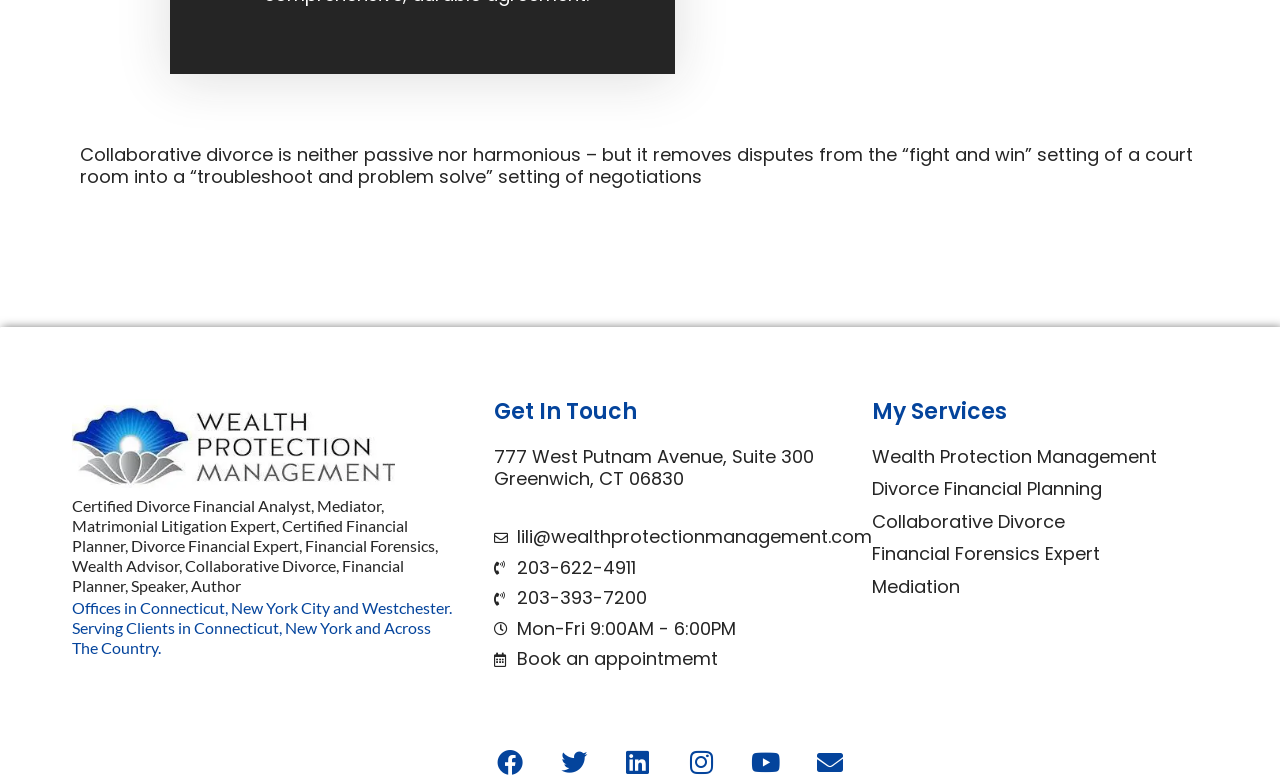Give a one-word or short phrase answer to the question: 
What is the address of the office?

777 West Putnam Avenue, Suite 300